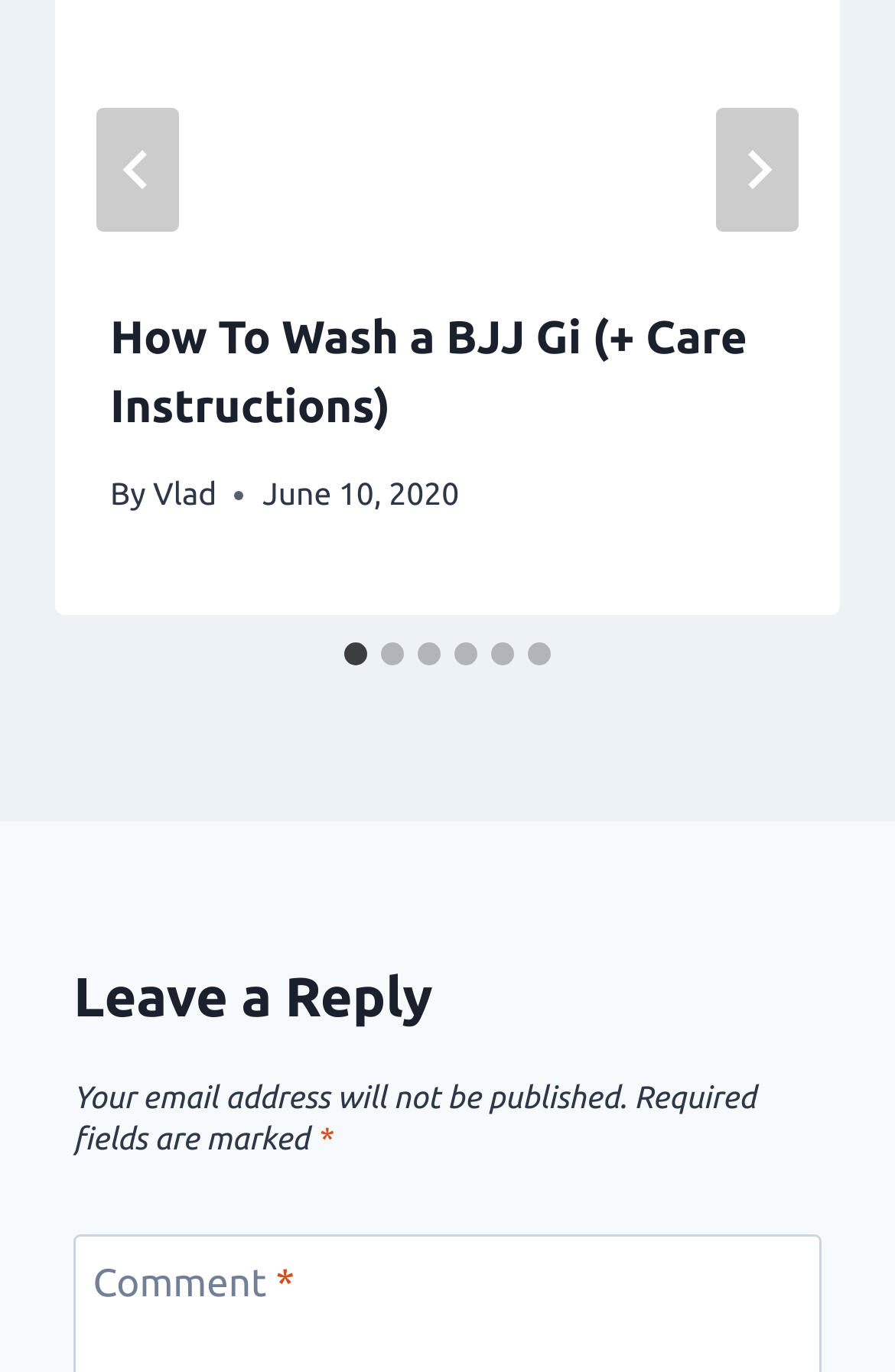Point out the bounding box coordinates of the section to click in order to follow this instruction: "Leave a reply".

[0.082, 0.698, 0.918, 0.758]